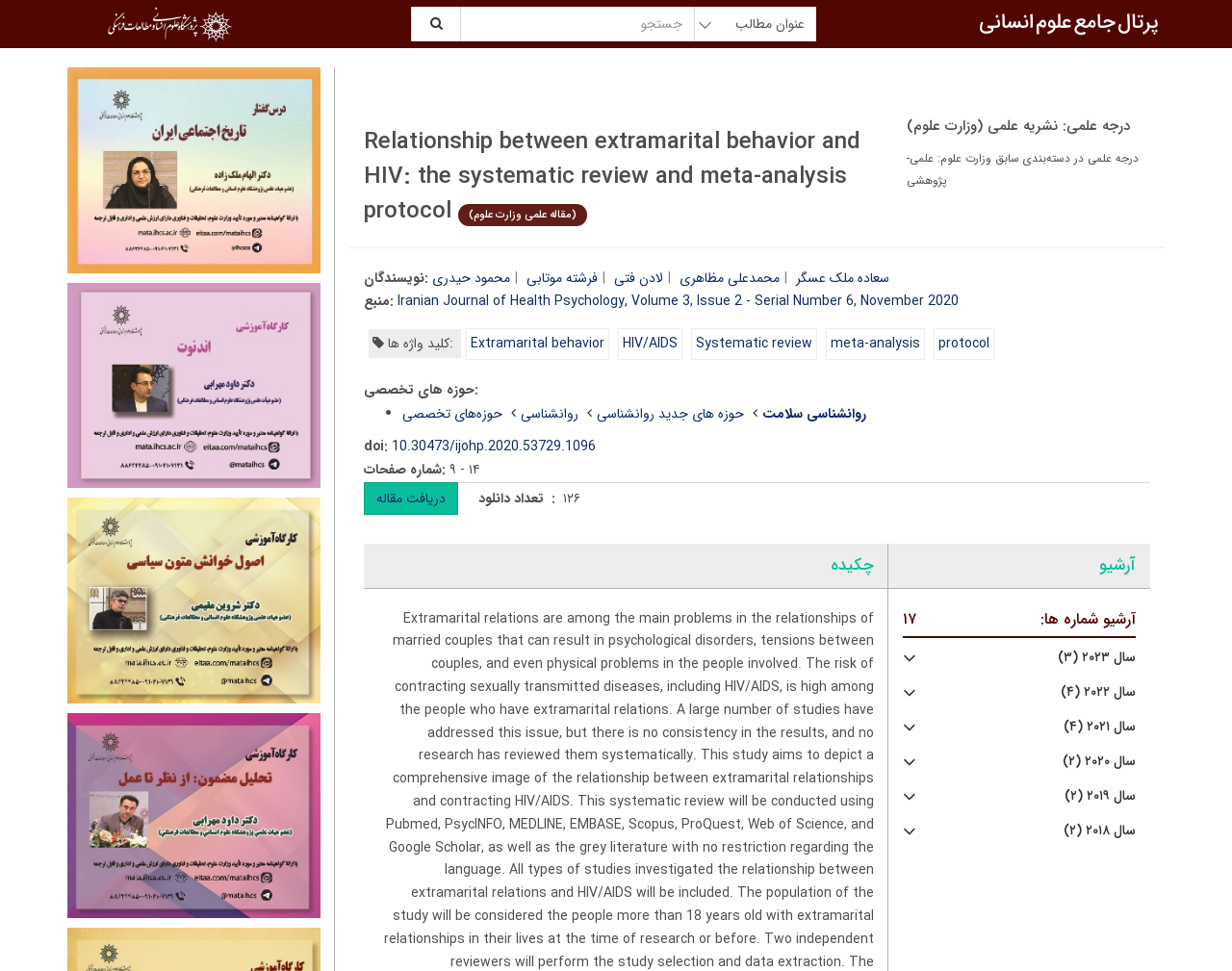How many downloads does the article have?
Provide a detailed and extensive answer to the question.

The number of downloads can be found in the section 'تعداد دانلود' which indicates that the article has been downloaded 126 times.